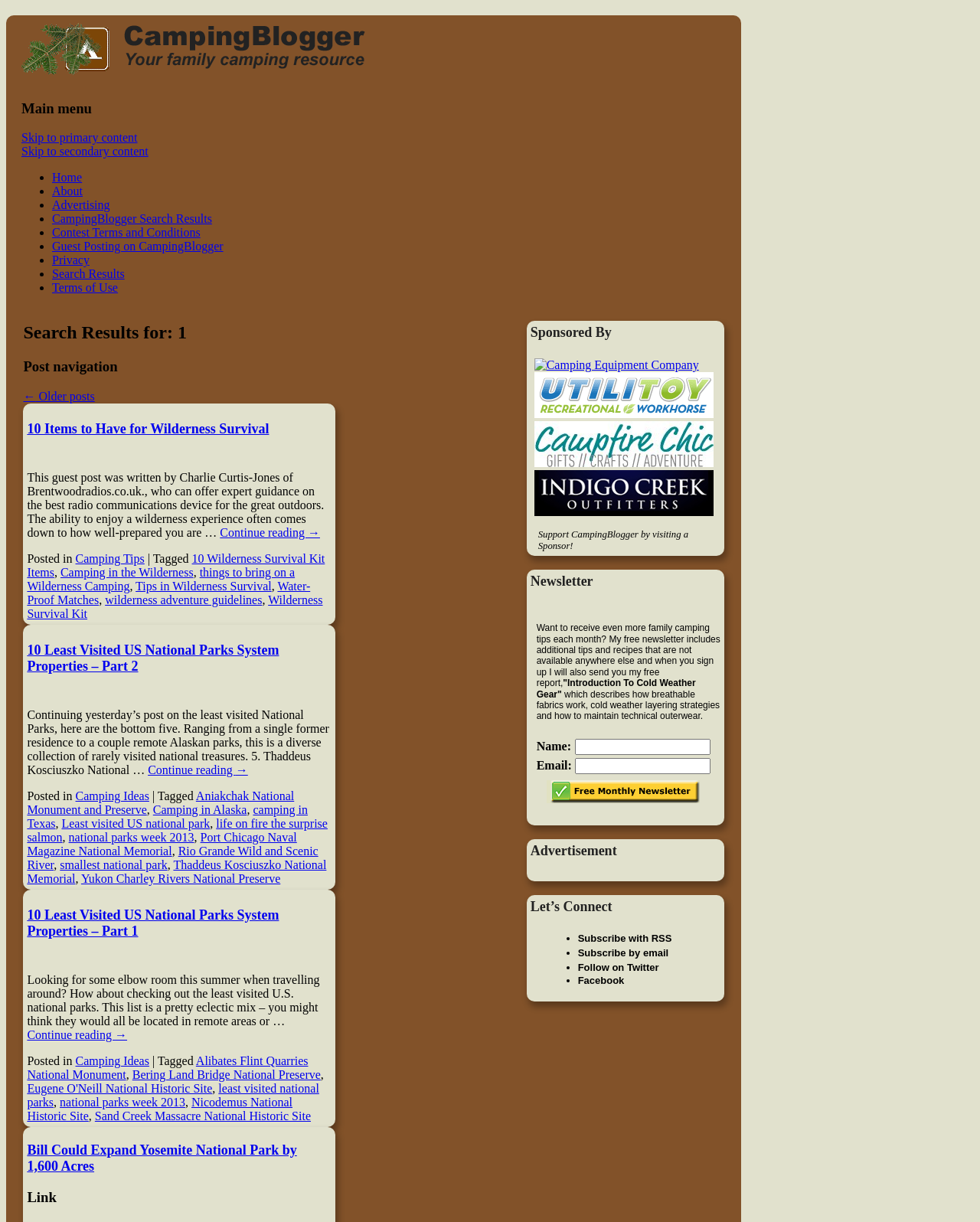Extract the bounding box coordinates of the UI element described: "Privacy". Provide the coordinates in the format [left, top, right, bottom] with values ranging from 0 to 1.

[0.053, 0.208, 0.091, 0.218]